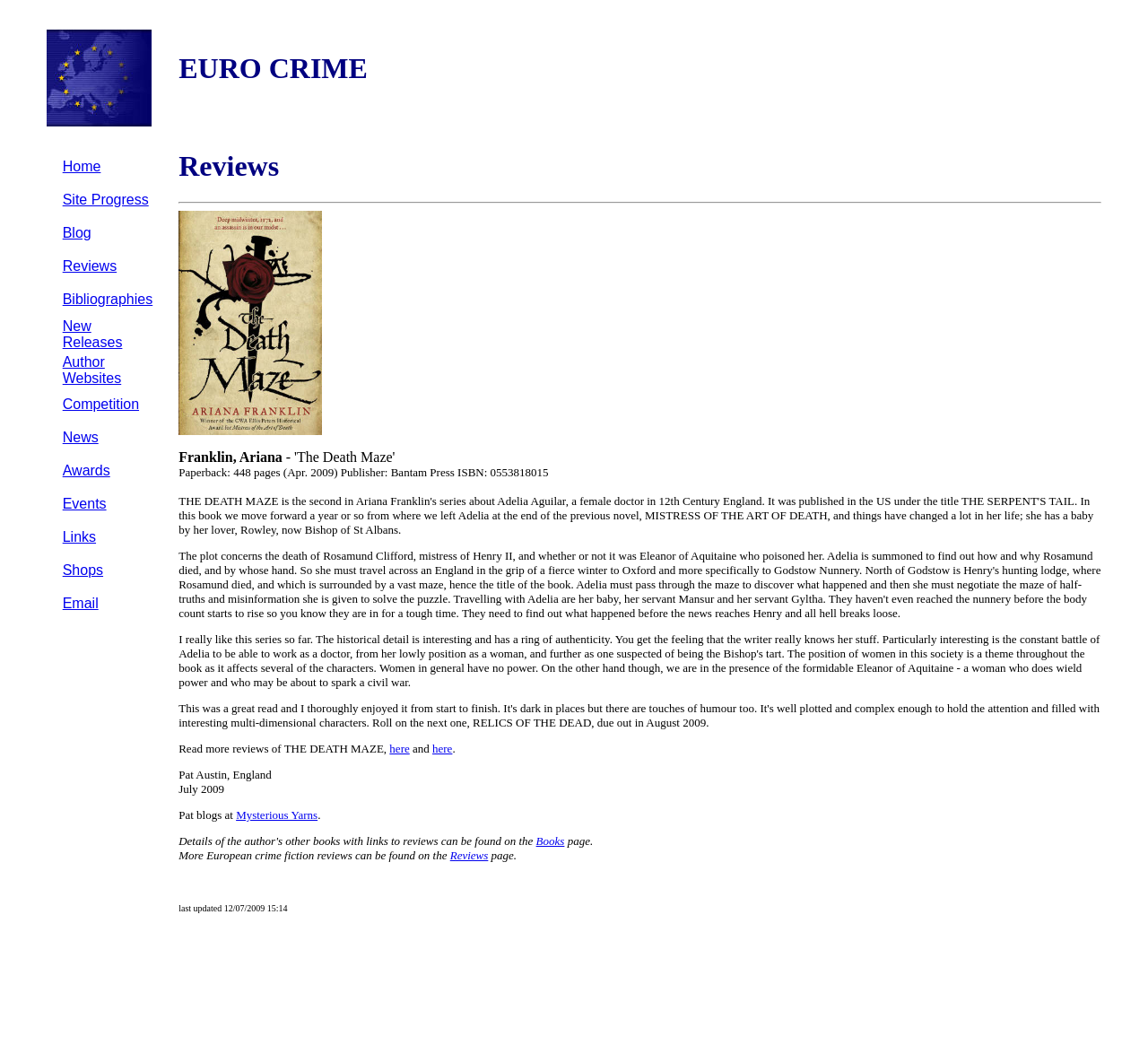Please specify the bounding box coordinates for the clickable region that will help you carry out the instruction: "Go to the blog".

[0.054, 0.214, 0.079, 0.228]